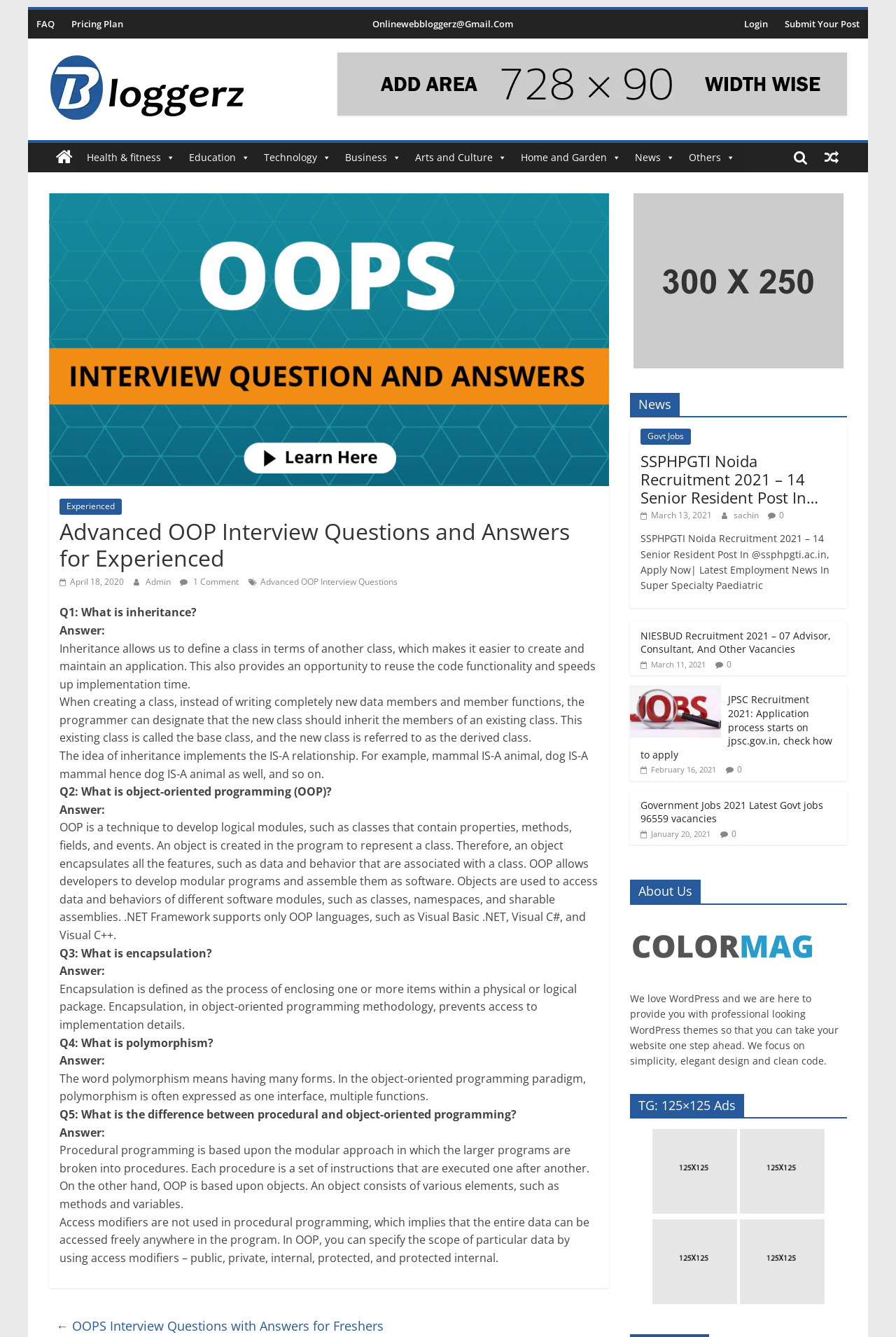Identify the bounding box coordinates of the clickable section necessary to follow the following instruction: "Click on the 'Advanced OOP Interview Questions and Answers for Experienced' heading". The coordinates should be presented as four float numbers from 0 to 1, i.e., [left, top, right, bottom].

[0.066, 0.385, 0.668, 0.428]